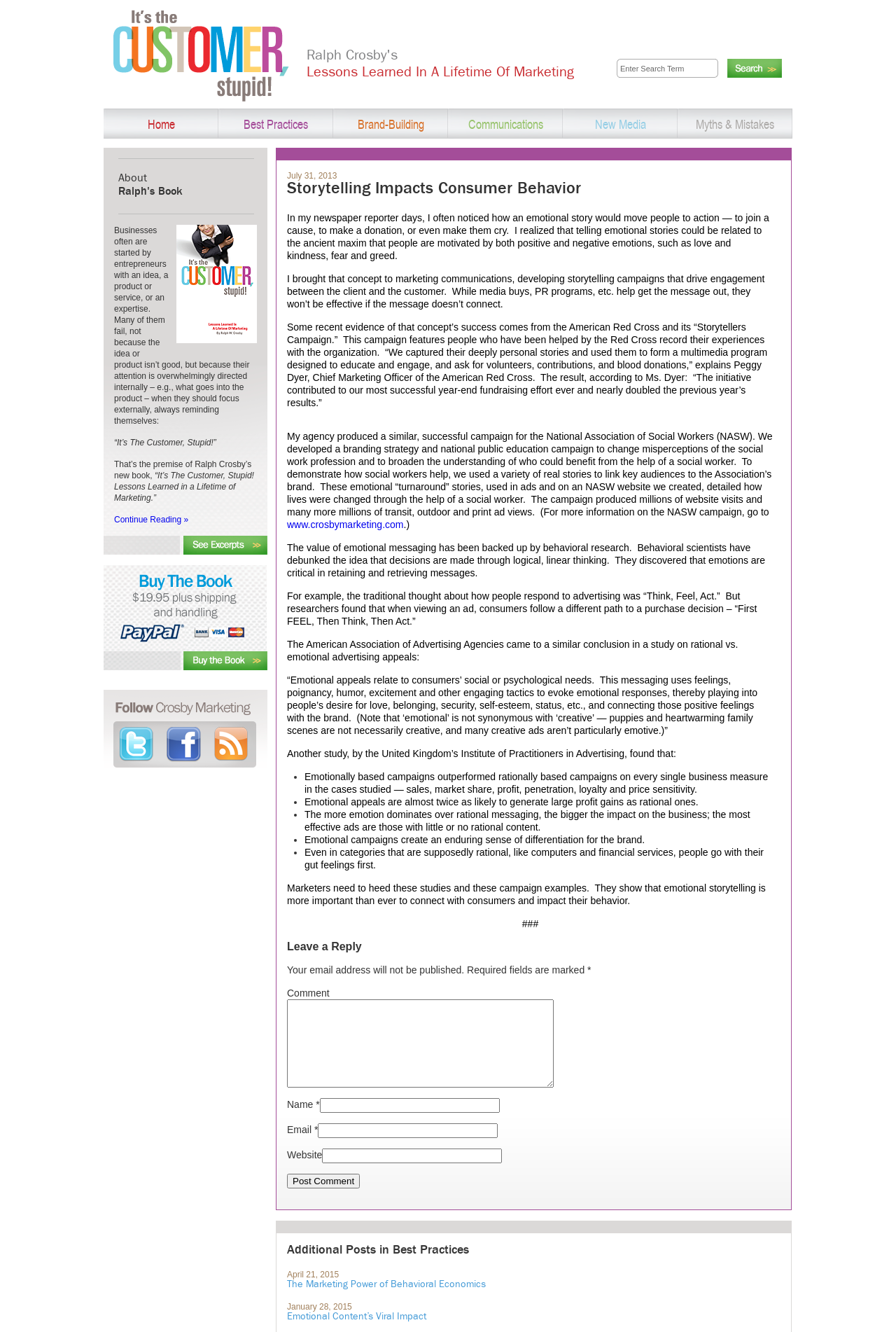Respond with a single word or phrase for the following question: 
What is the name of the organization that Ralph Crosby helped with a branding strategy?

National Association of Social Workers